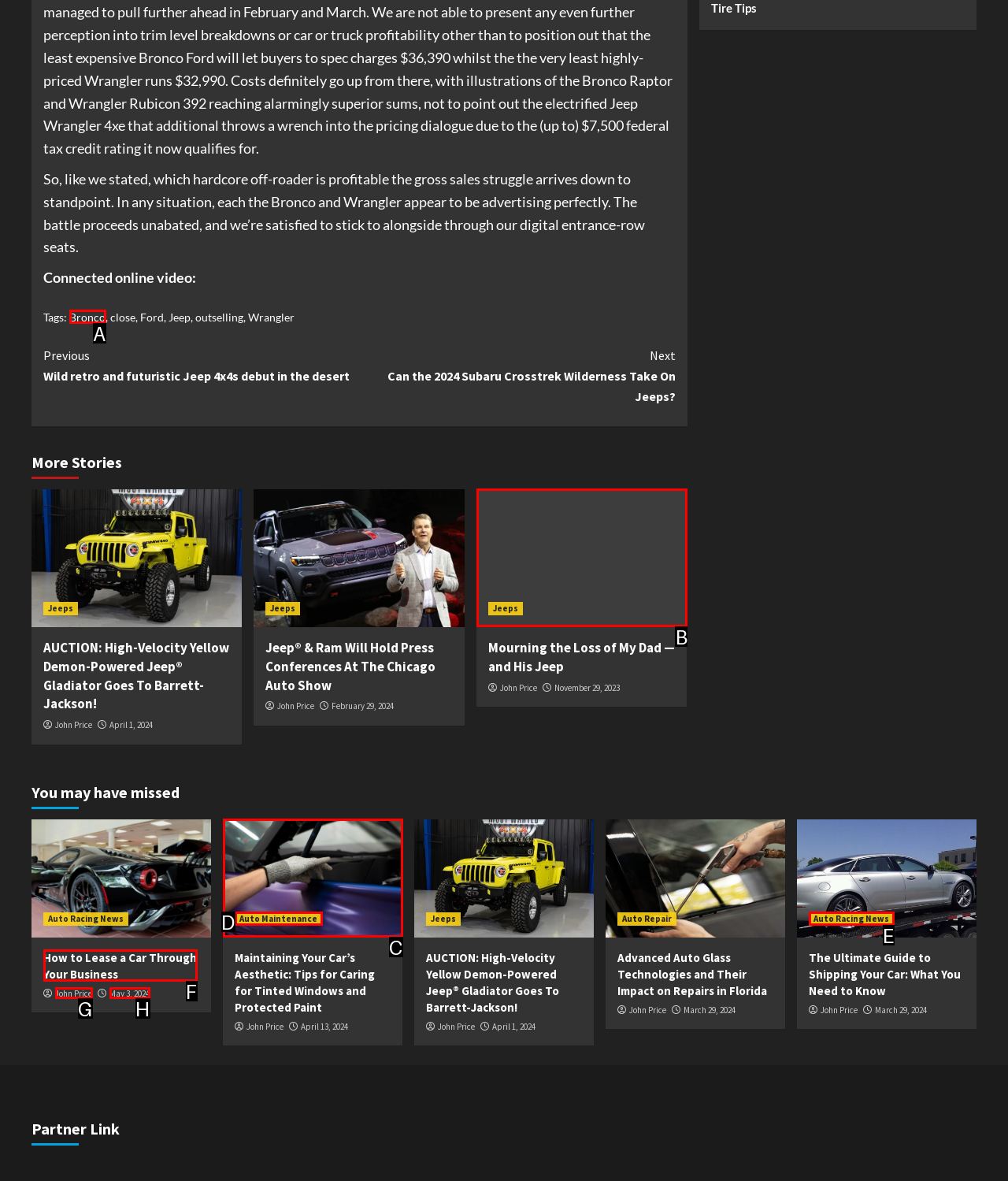Choose the letter of the option that needs to be clicked to perform the task: Check out 'Mourning the Loss of My Dad — and His Jeep'. Answer with the letter.

B